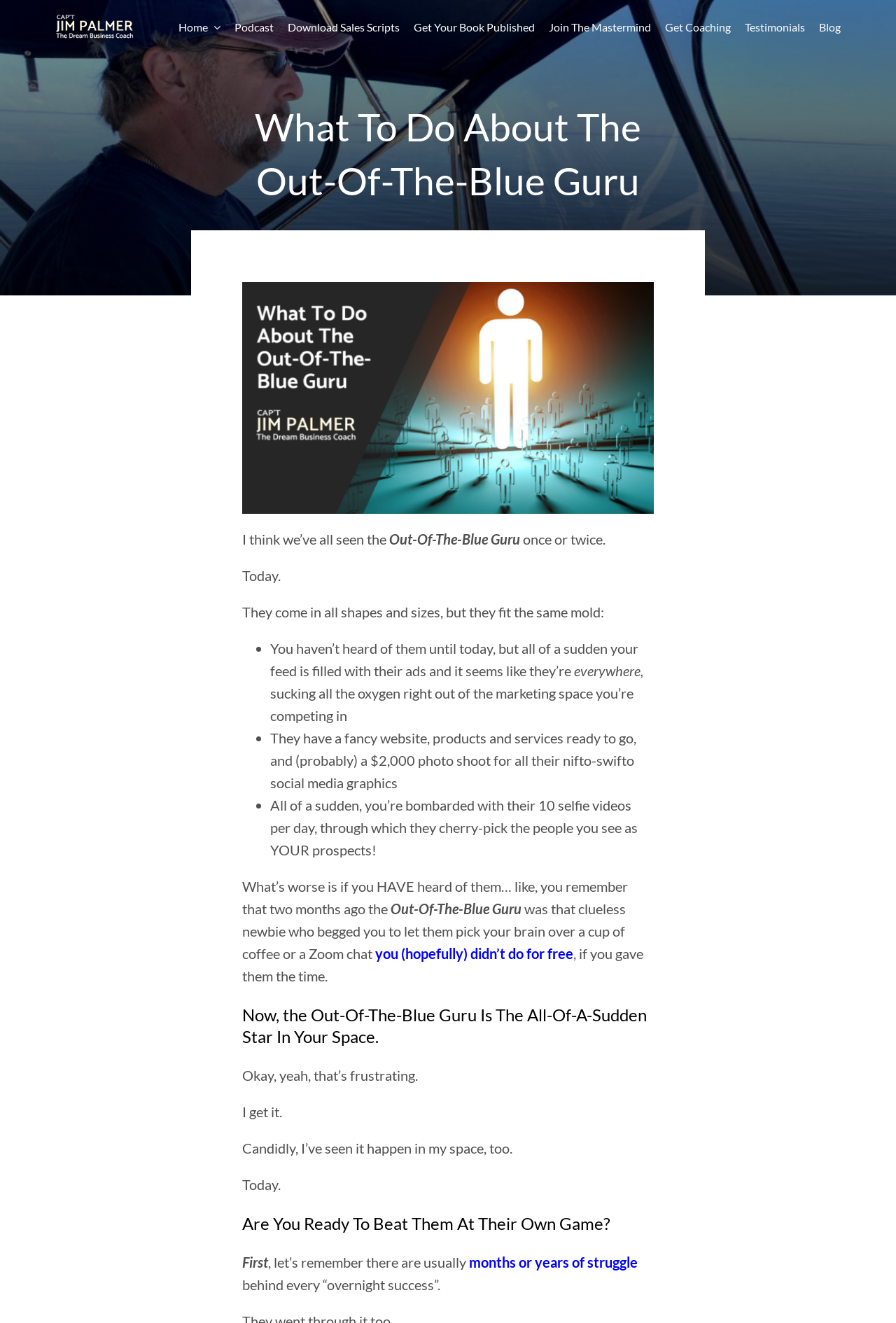Highlight the bounding box coordinates of the element that should be clicked to carry out the following instruction: "Click the 'Download Sales Scripts' link". The coordinates must be given as four float numbers ranging from 0 to 1, i.e., [left, top, right, bottom].

[0.321, 0.0, 0.446, 0.038]